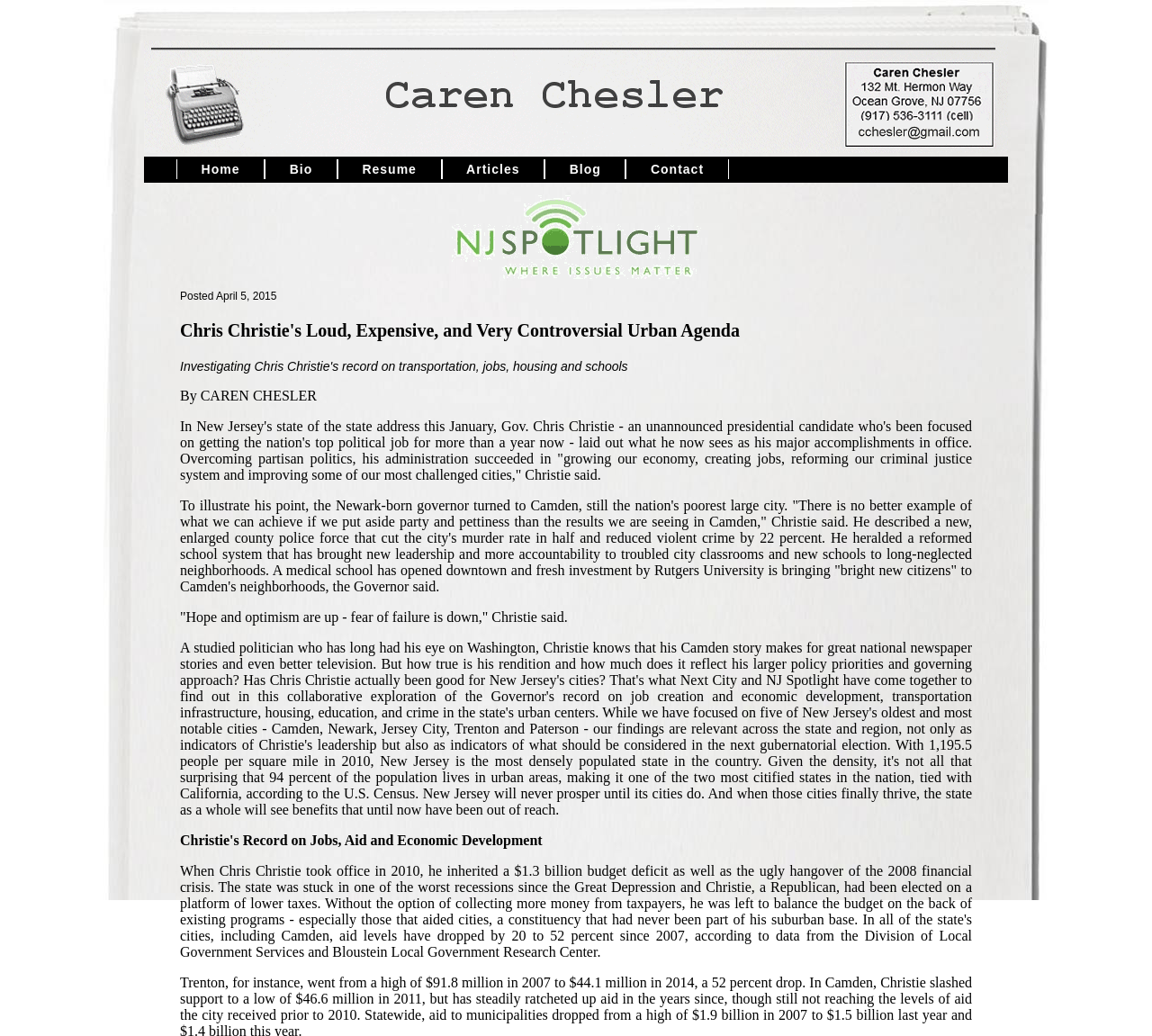Determine the bounding box for the UI element described here: "Home".

[0.153, 0.154, 0.23, 0.173]